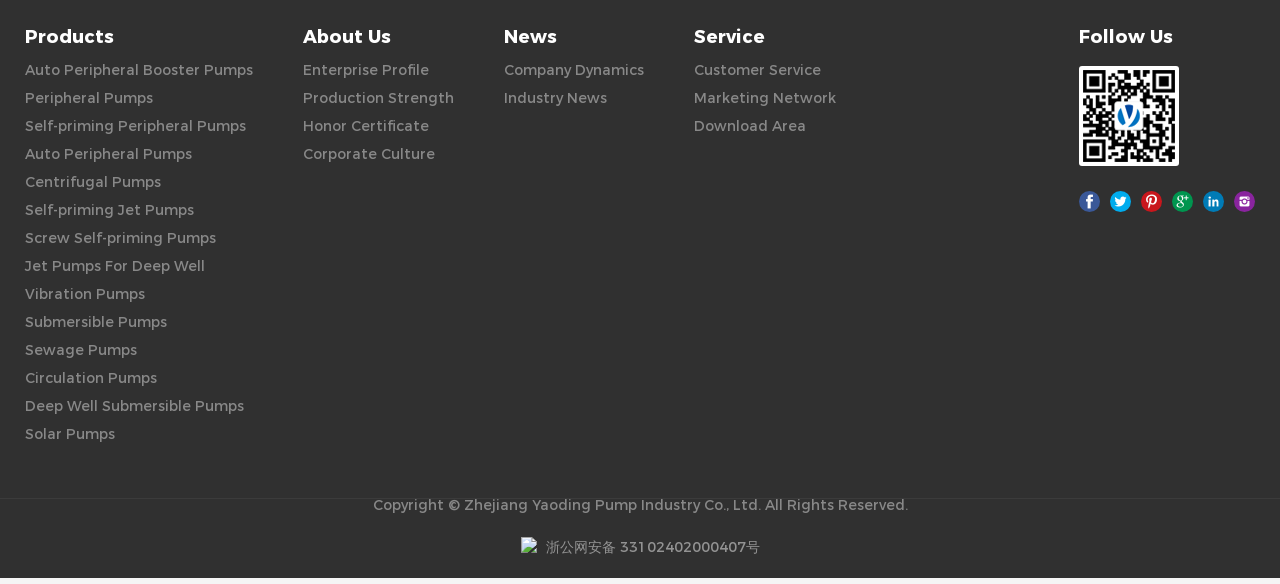Give the bounding box coordinates for the element described as: "Auto Peripheral Pumps".

[0.02, 0.24, 0.198, 0.288]